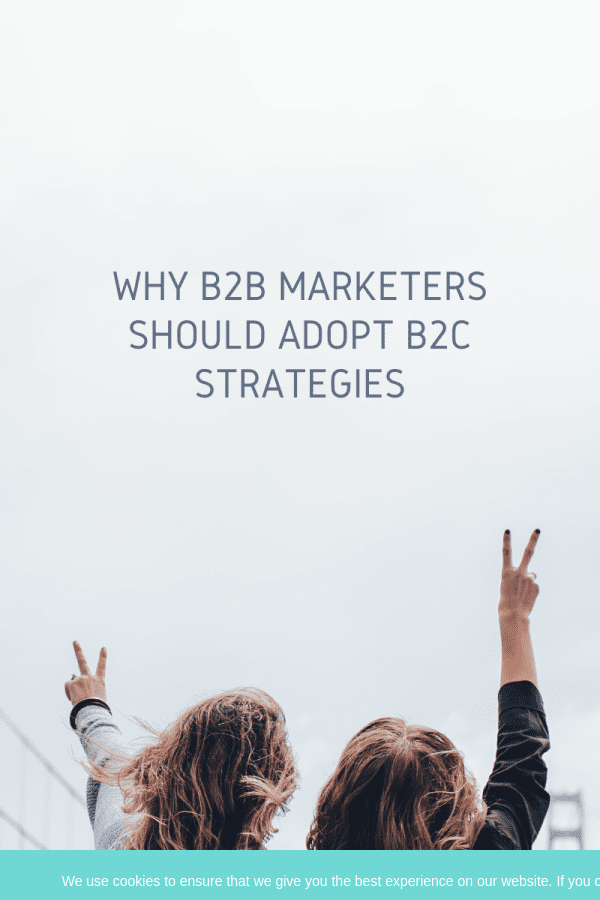Detail all significant aspects of the image you see.

The image features a vibrant and inspiring scene where two individuals, seen from behind, are joyfully posing with peace signs. The background suggests an outdoor setting that conveys a sense of freedom and positivity. Centered above them is a prominent textual overlay that reads, "WHY B2B MARKETERS SHOULD ADOPT B2C STRATEGIES." This statement emphasizes the importance of B2B marketers embracing strategies typically used in B2C markets, encouraging innovation and adaptability in the ever-evolving marketing landscape. The overall composition combines a fresh perspective with an empowering message, inviting viewers to consider new approaches in their marketing efforts.